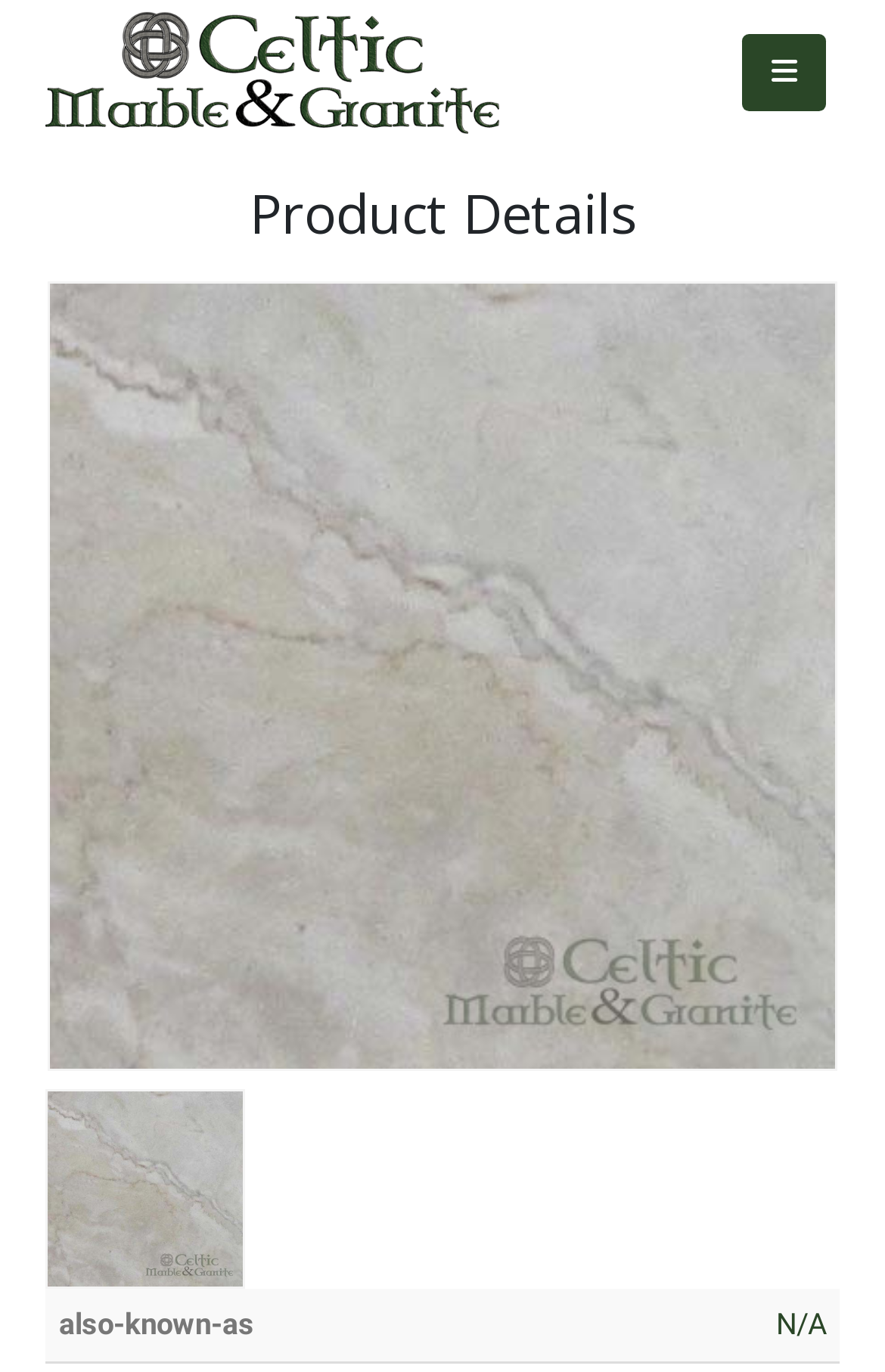Respond to the question below with a single word or phrase: What is the position of the 'Mobile Menu' link?

Top-right